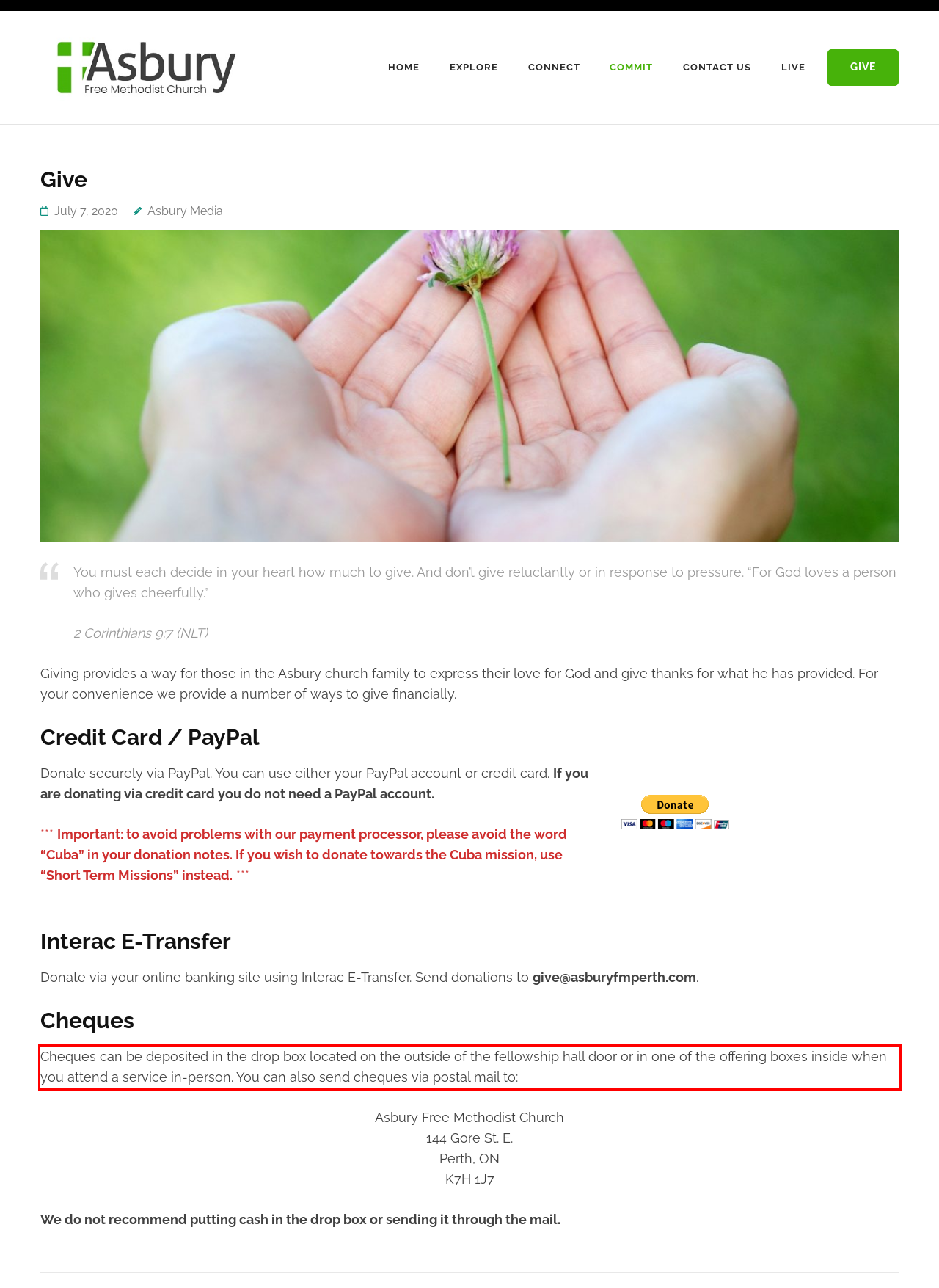Please perform OCR on the UI element surrounded by the red bounding box in the given webpage screenshot and extract its text content.

Cheques can be deposited in the drop box located on the outside of the fellowship hall door or in one of the offering boxes inside when you attend a service in-person. You can also send cheques via postal mail to: